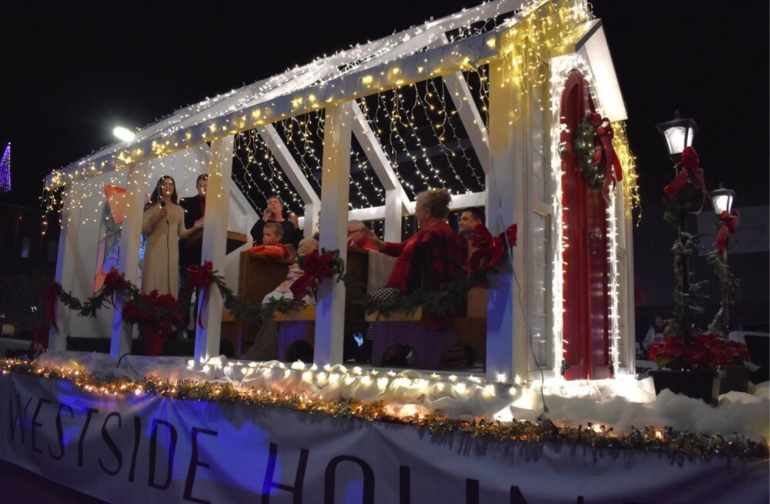Elaborate on the contents of the image in great detail.

The image depicts a festive Christmas parade float designed by the Westside Holiness Baptist Church, showcasing a beautifully adorned structure illuminated with twinkling lights. The float features a rustic, white wooden frame with a charming roof, evoking a cozy holiday atmosphere. Several participants dressed in red clothing are seated inside, creating a warm and inviting scene. Surrounding them are decorations of garland and ribbons, adding to the festive spirit. The overall ambiance reflects the joy and celebration of the Christmas season, highlighted by the vibrant night backdrop and the glow of additional festive lights. This visual is part of the annual Christmas parade, celebrating community participation and holiday cheer.